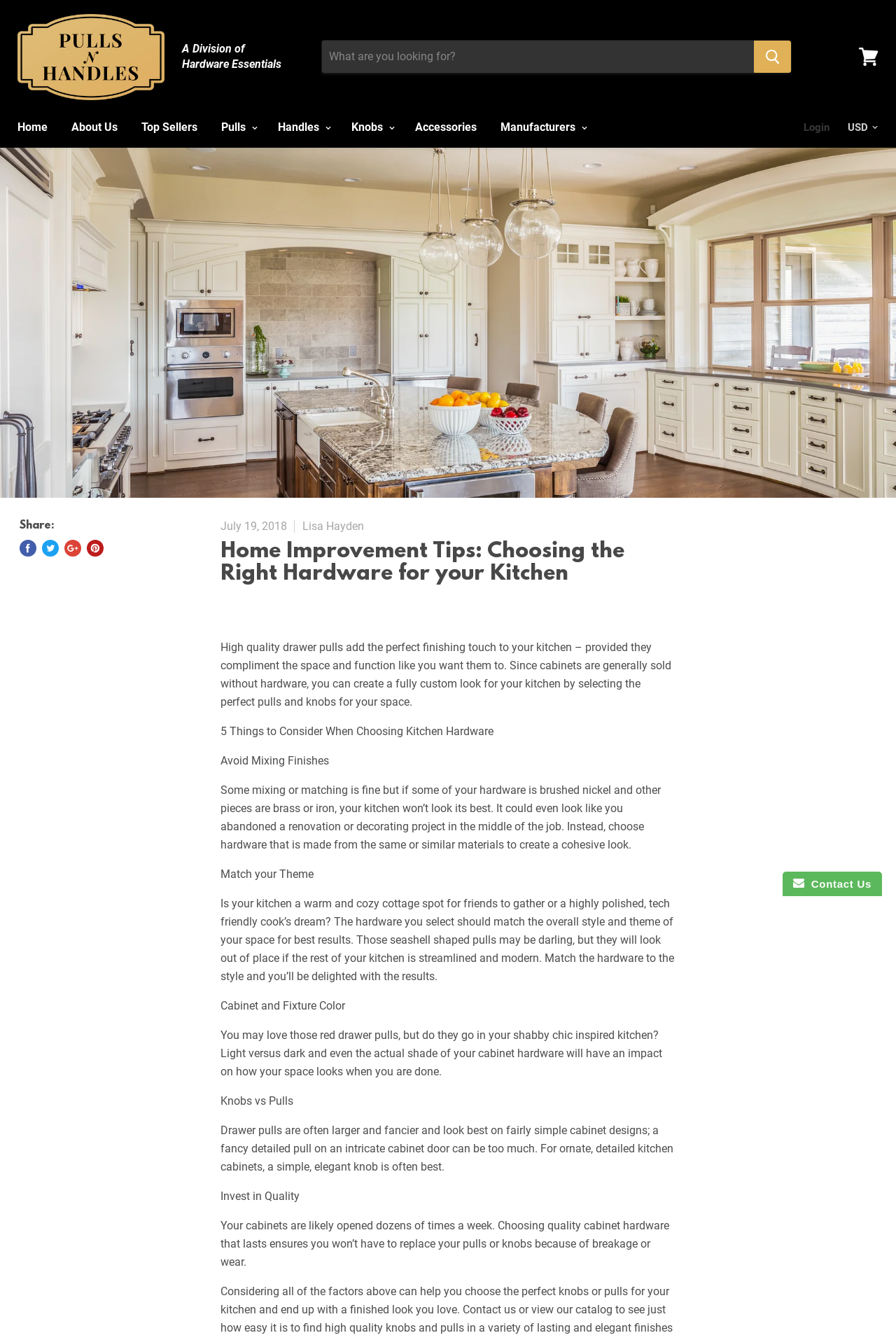Locate the bounding box coordinates of the element that should be clicked to fulfill the instruction: "Change your currency".

[0.938, 0.087, 0.985, 0.104]